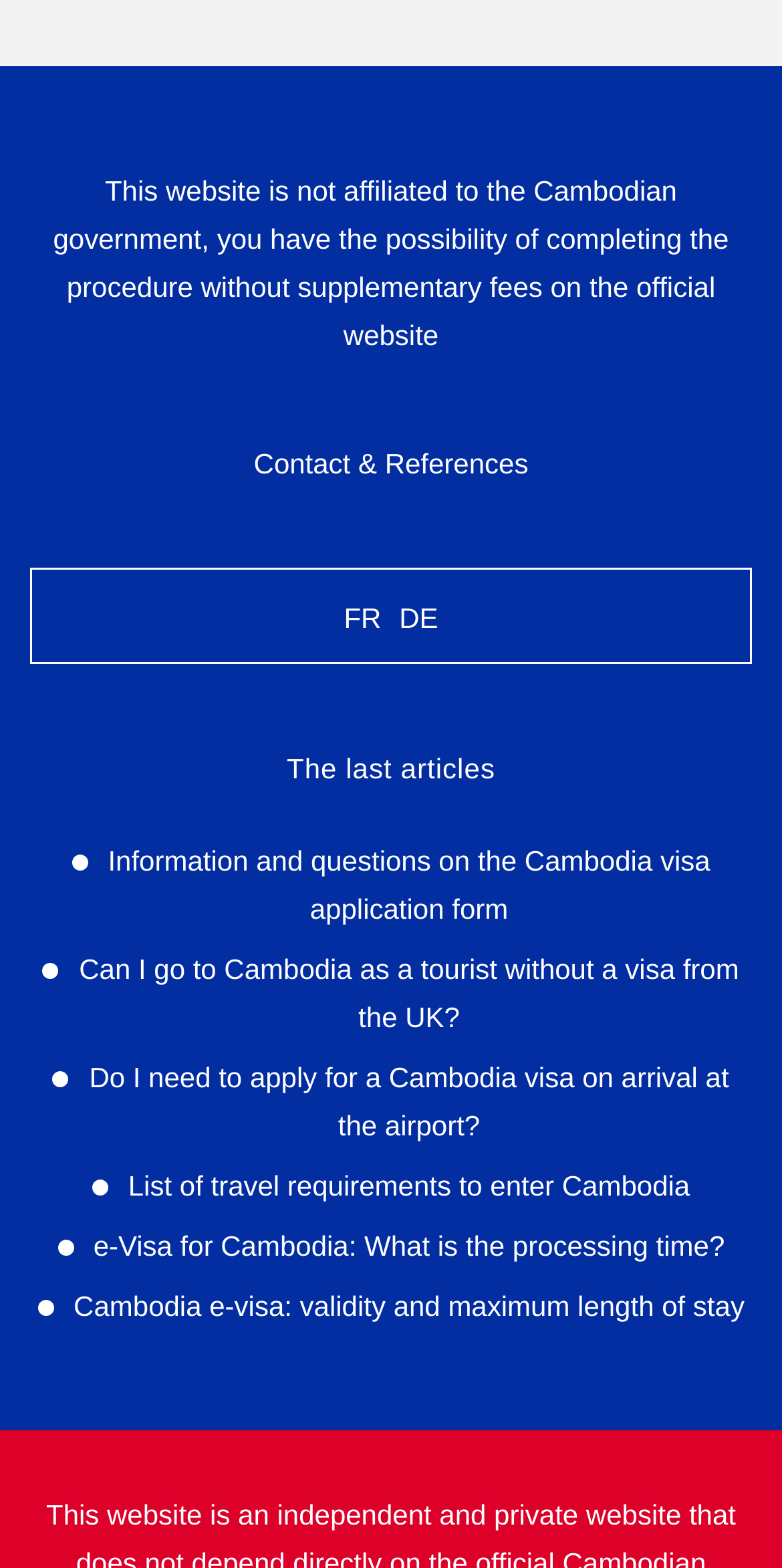Please mark the clickable region by giving the bounding box coordinates needed to complete this instruction: "Read the article about traveling to Cambodia as a tourist without a visa from the UK".

[0.101, 0.607, 0.945, 0.658]